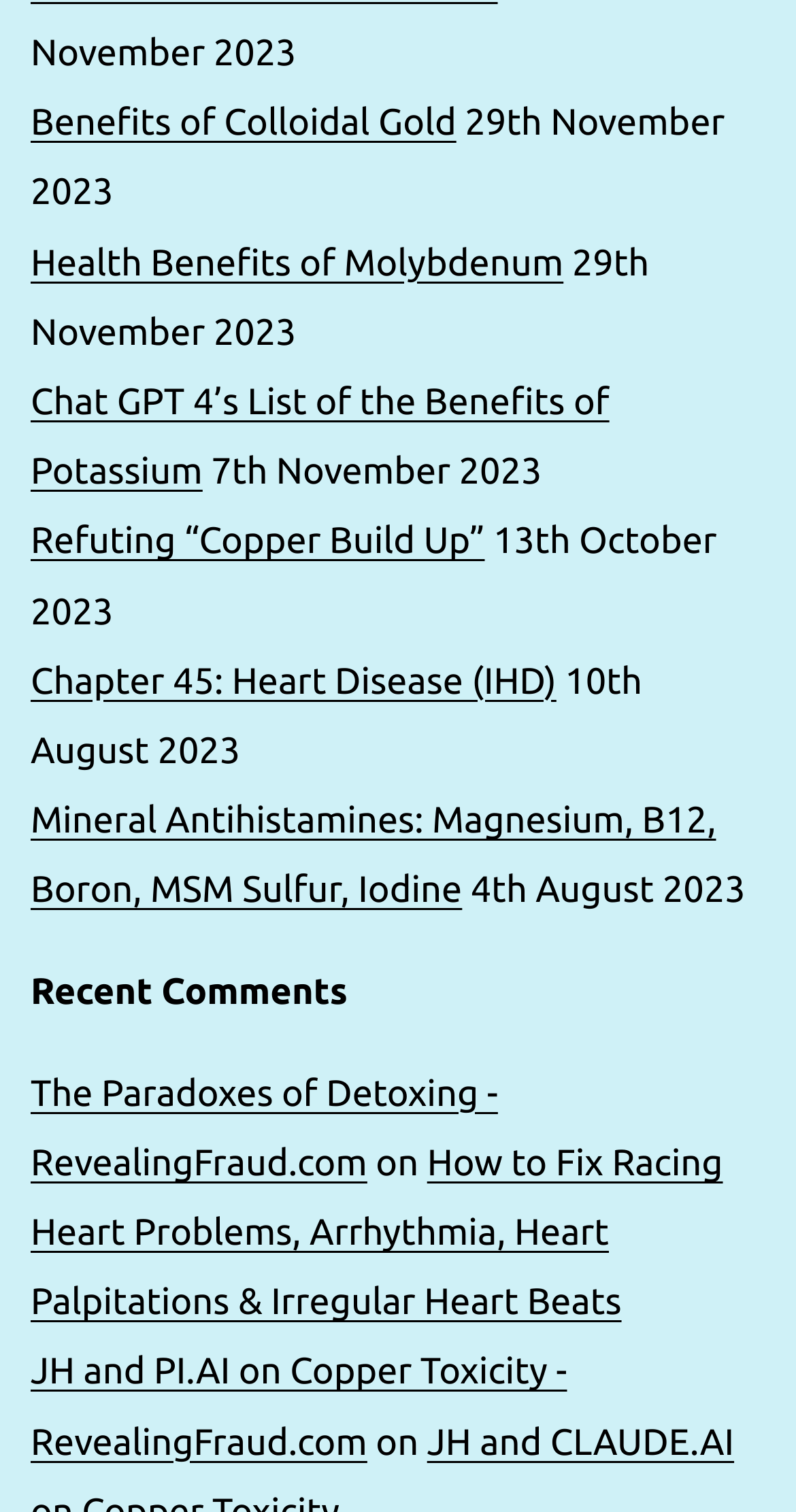Identify the bounding box coordinates of the clickable region necessary to fulfill the following instruction: "View the article 'Cancer and Copper'". The bounding box coordinates should be four float numbers between 0 and 1, i.e., [left, top, right, bottom].

[0.038, 0.093, 0.435, 0.12]